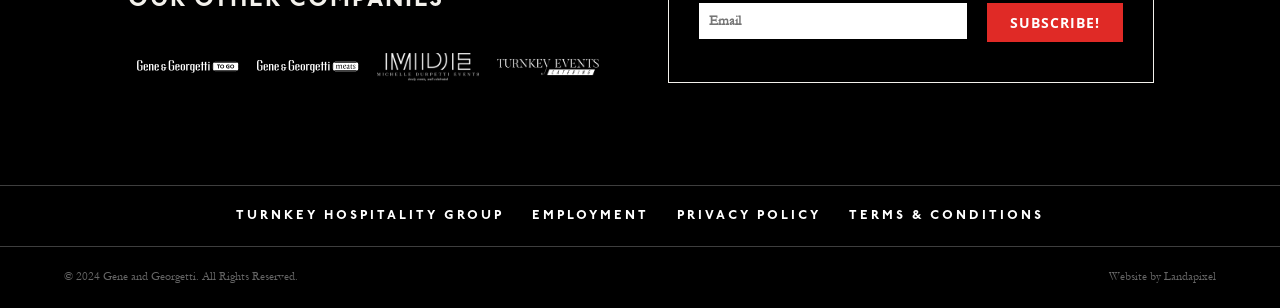Find the bounding box coordinates of the area that needs to be clicked in order to achieve the following instruction: "Learn about Turnkey Events Catering". The coordinates should be specified as four float numbers between 0 and 1, i.e., [left, top, right, bottom].

[0.388, 0.1, 0.469, 0.334]